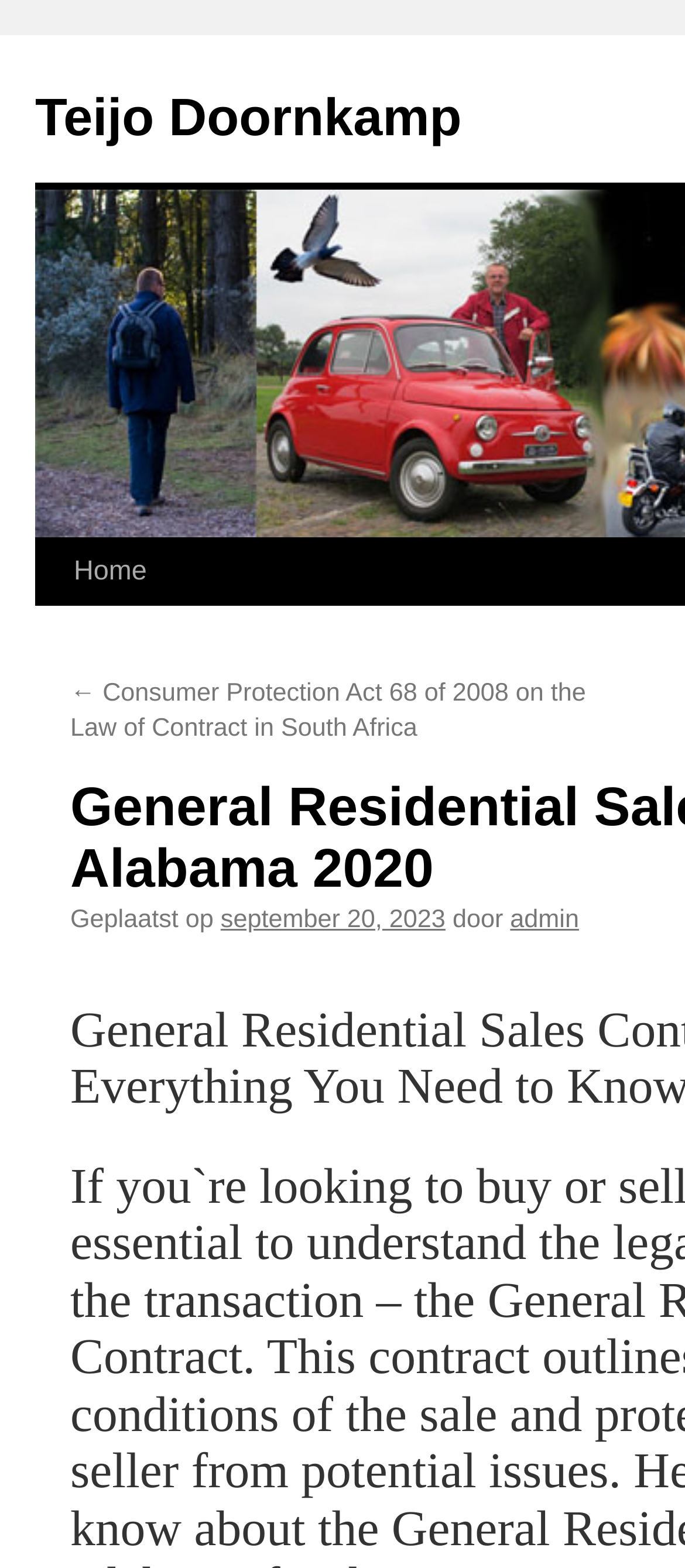Identify and generate the primary title of the webpage.

General Residential Sales Contract Alabama 2020